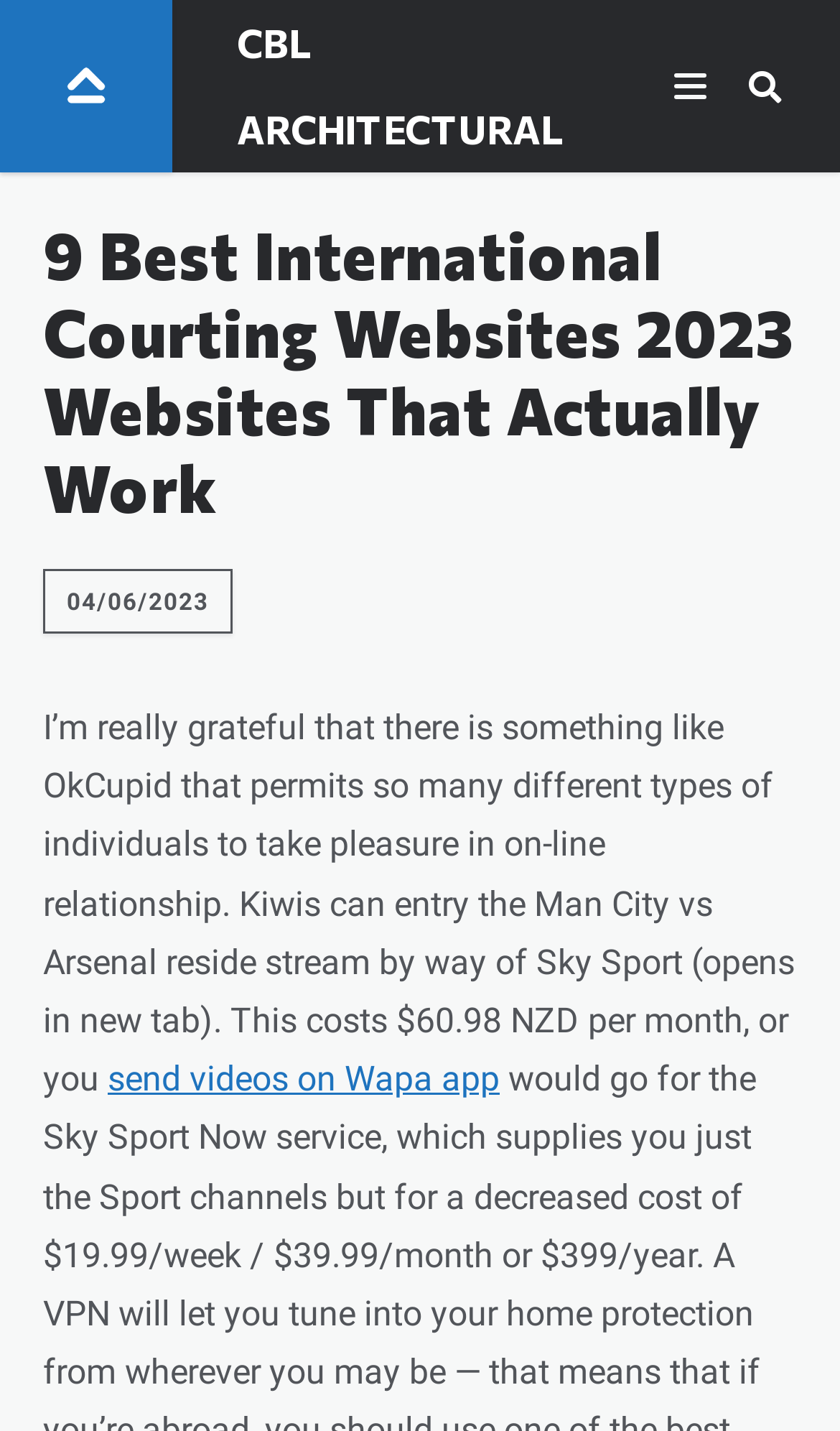Generate a comprehensive caption for the webpage you are viewing.

The webpage appears to be an article or blog post about the best international courting websites in 2023. At the top, there is a logo of "CBL Architectural" accompanied by a link to the same name, positioned at the top-left corner of the page. Next to it, there is another link with the same name, but in all capital letters.

Below these links, there is a search bar that spans almost the entire width of the page, with a submit button on the right side. The search bar is positioned near the top of the page.

The main heading of the article, "9 Best International Courting Websites 2023 Websites That Actually Work", is centered and takes up a significant portion of the page's width. It is positioned below the search bar.

Under the heading, there is a date "04/06/2023" displayed on the left side of the page. Below the date, there is a block of text that discusses online dating, mentioning OkCupid and a sports event, Man City vs Arsenal. The text also includes a link to "send videos on Wapa app" at the bottom.

Overall, the webpage has a simple layout with a focus on the main article content, accompanied by a search bar and a few links at the top.